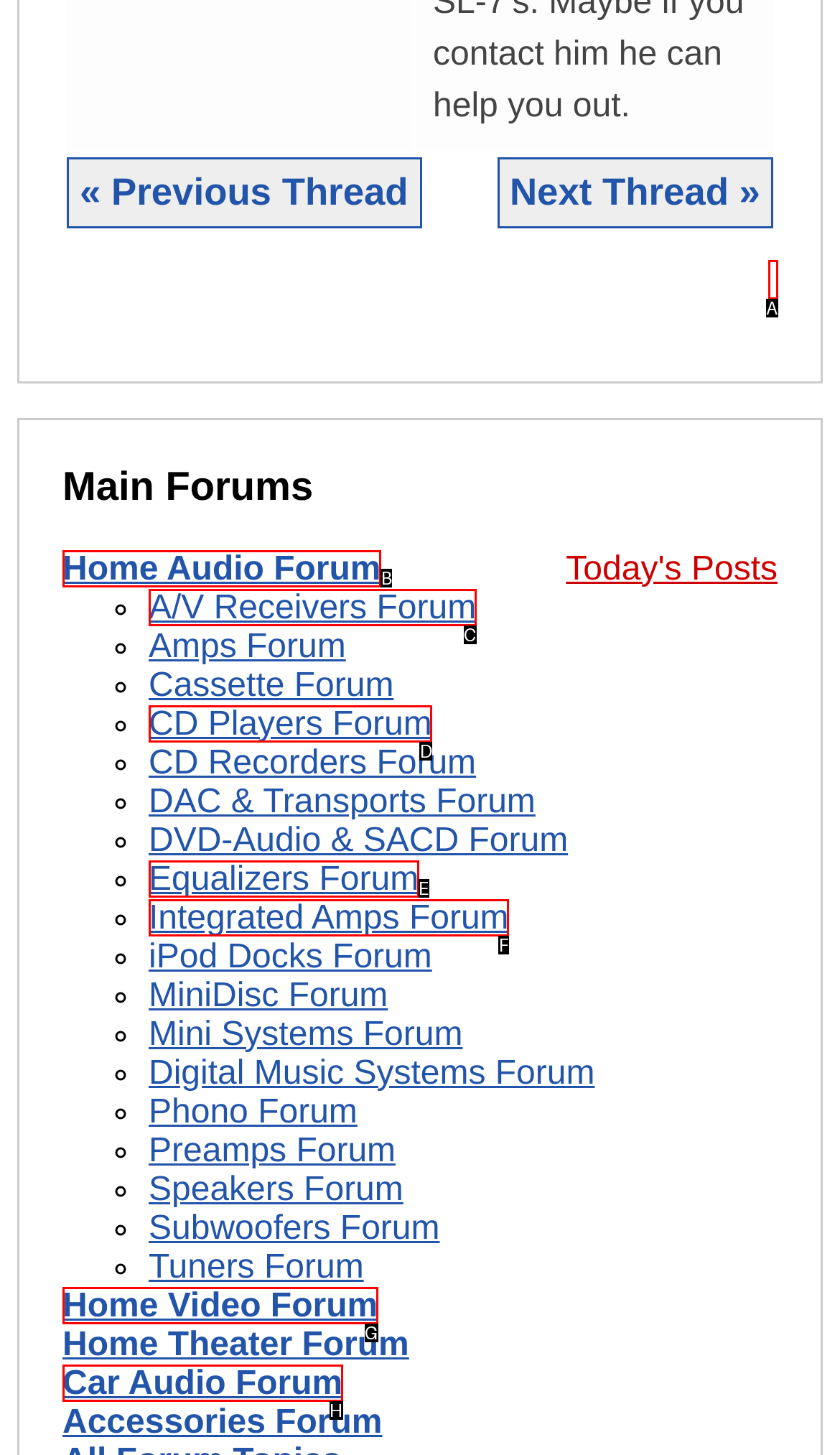Out of the given choices, which letter corresponds to the UI element required to Go to A/V Receivers Forum? Answer with the letter.

C